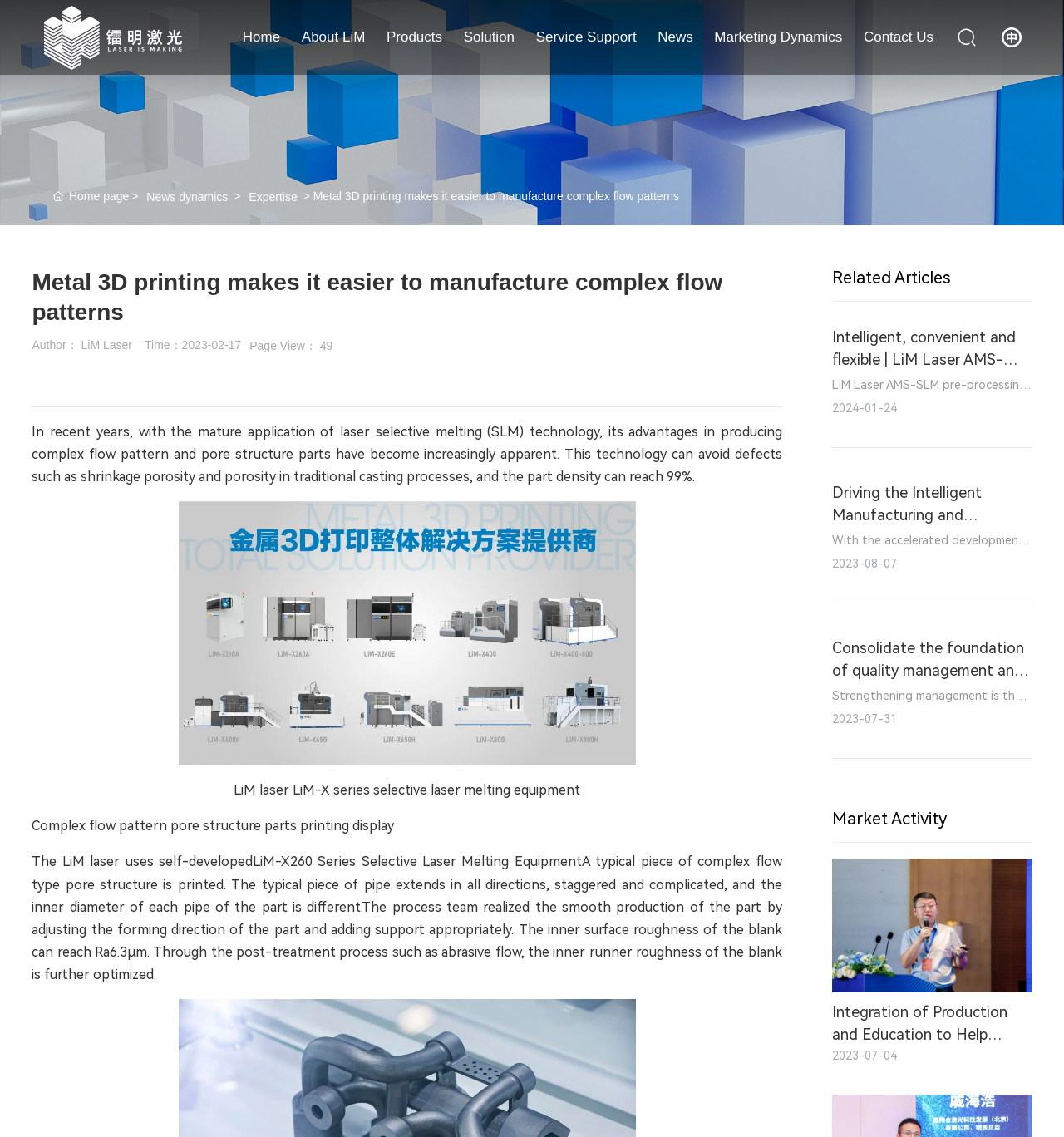Provide a thorough description of the webpage you see.

This webpage is about Metal 3D printing and its application in manufacturing complex flow patterns. At the top, there is a navigation menu with links to different sections of the website, including Home, About LiM, Products, Solution, Service Support, News, Marketing Dynamics, and Contact Us. 

Below the navigation menu, there is a large image that spans the entire width of the page. 

The main content of the webpage is divided into two sections. On the left side, there is a heading that reads "Metal 3D printing makes it easier to manufacture complex flow patterns" followed by the author's name, publication date, and page views. Below this, there is a paragraph of text that explains the advantages of laser selective melting (SLM) technology in producing complex flow pattern and pore structure parts. 

On the right side, there is an image of a 3D printed metal part with complex flow patterns. Below this image, there is a section that describes the LiM-X series selective laser melting equipment and its capabilities in printing complex flow pattern pore structure parts.

Further down the page, there are three sections of related articles, each with a title, publication date, and a brief summary of the article. The articles are about the application of metal 3D printing technology in intelligent manufacturing, mold industry, and quality management.

At the bottom of the page, there is a section titled "Market Activity" with a link to an article about LiM Laser's attendance at a national symposium on talent cultivation and integration of production and education in additive manufacturing engineering.